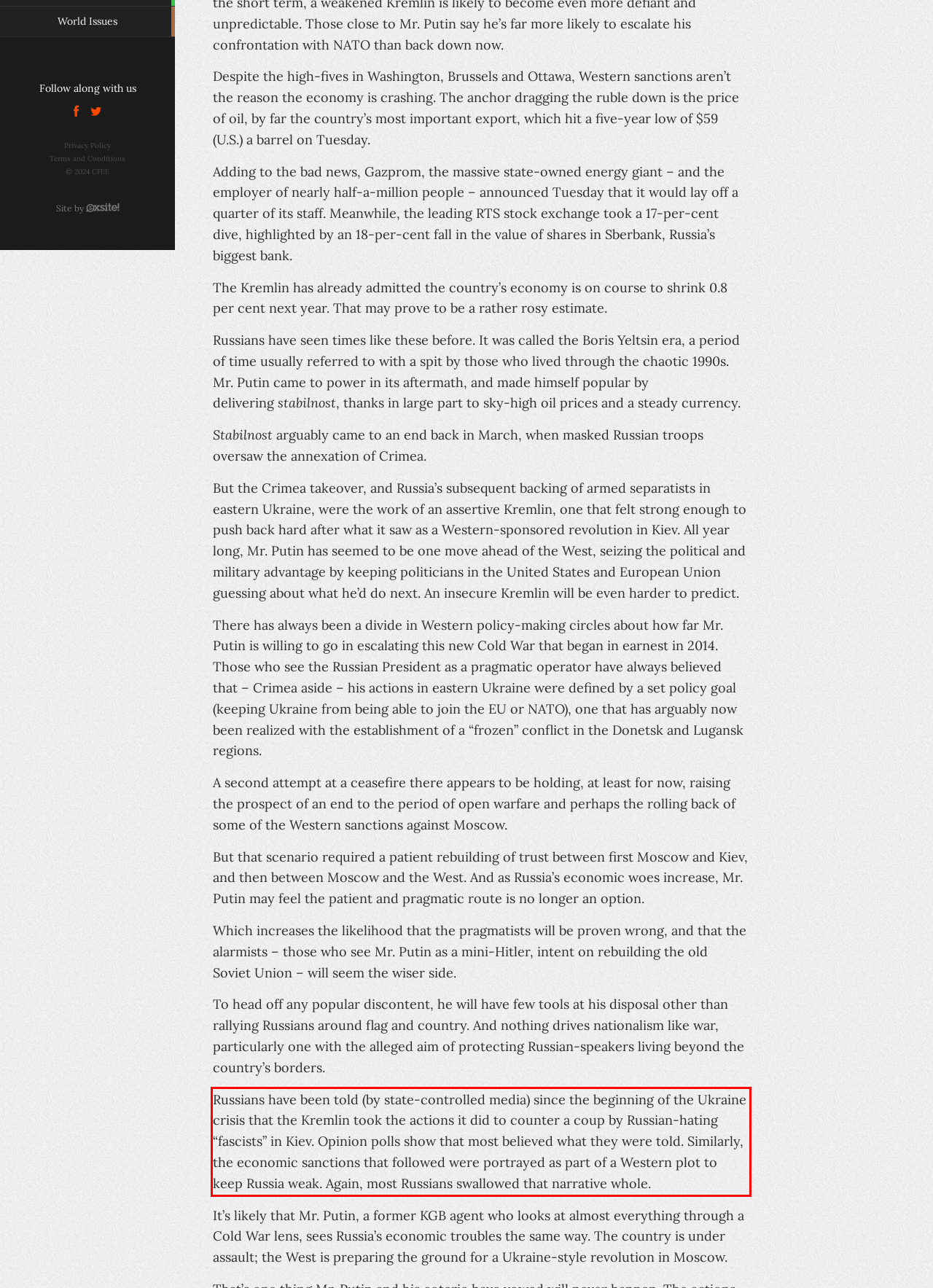Examine the webpage screenshot and use OCR to recognize and output the text within the red bounding box.

Russians have been told (by state-controlled media) since the beginning of the Ukraine crisis that the Kremlin took the actions it did to counter a coup by Russian-hating “fascists” in Kiev. Opinion polls show that most believed what they were told. Similarly, the economic sanctions that followed were portrayed as part of a Western plot to keep Russia weak. Again, most Russians swallowed that narrative whole.